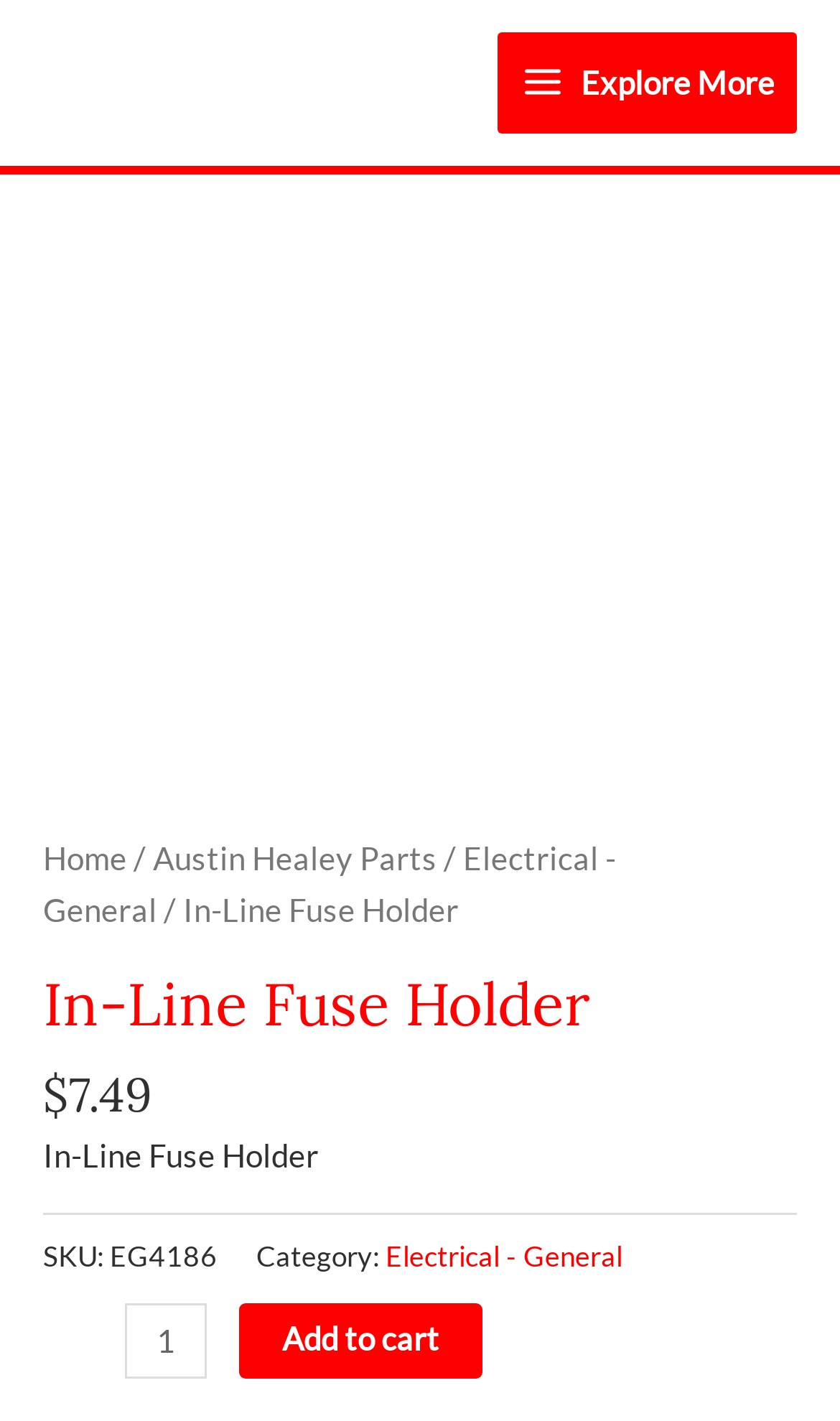Find the bounding box of the UI element described as: "Electrical - General". The bounding box coordinates should be given as four float values between 0 and 1, i.e., [left, top, right, bottom].

[0.051, 0.591, 0.733, 0.653]